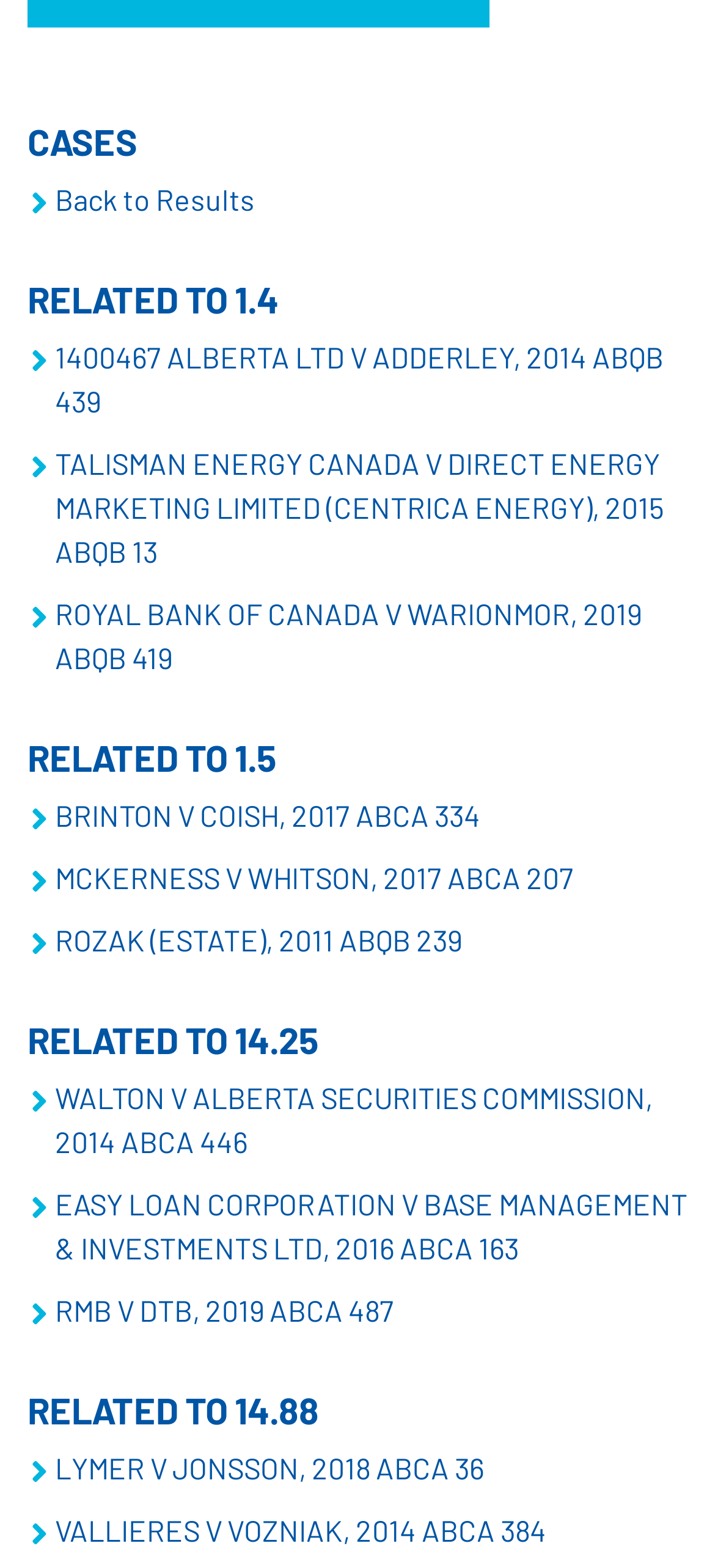Determine the bounding box coordinates for the UI element matching this description: "Back to Results".

[0.038, 0.113, 0.962, 0.141]